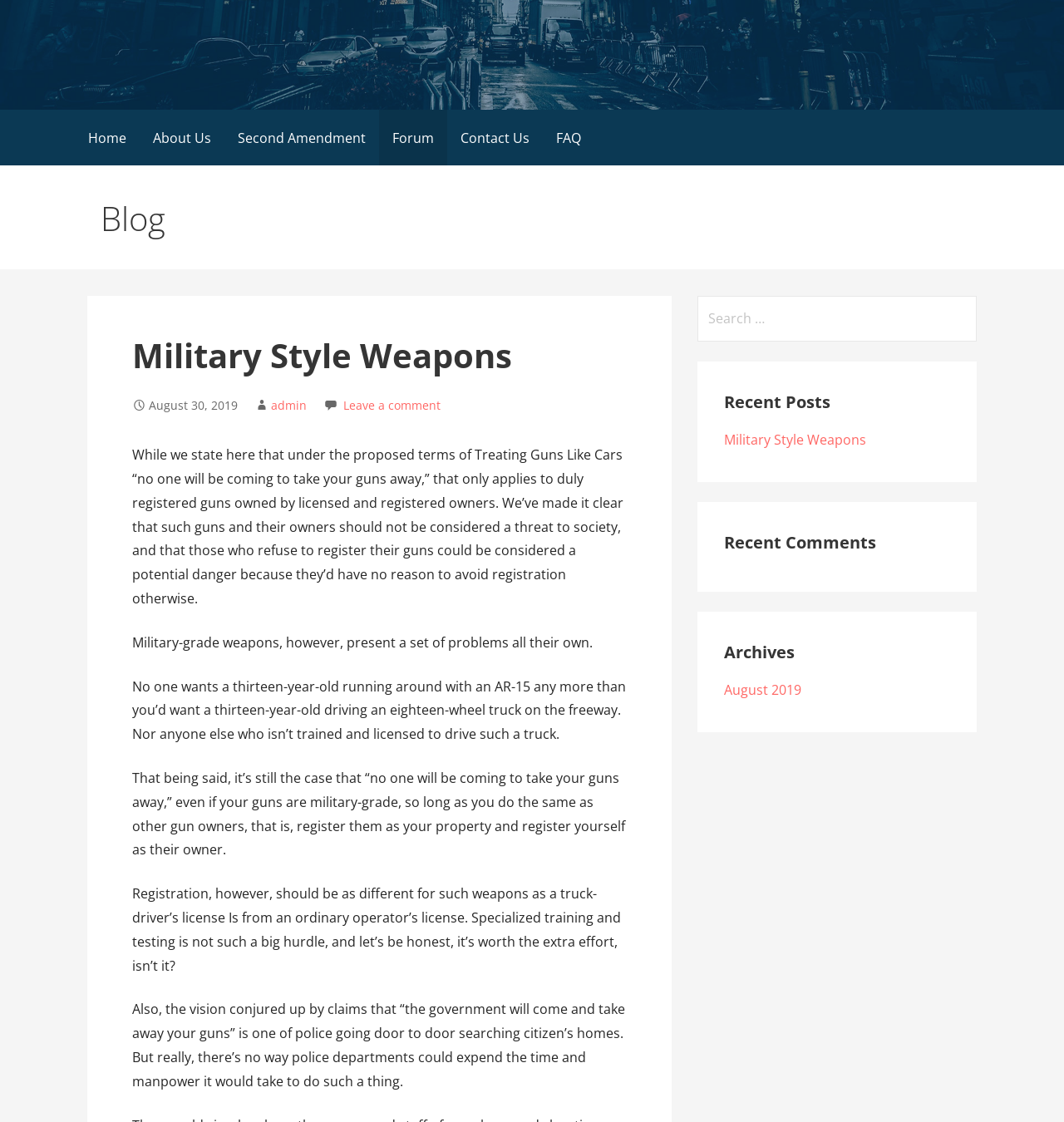Give a concise answer using one word or a phrase to the following question:
What is the comparison made in the blog post?

Guns to cars